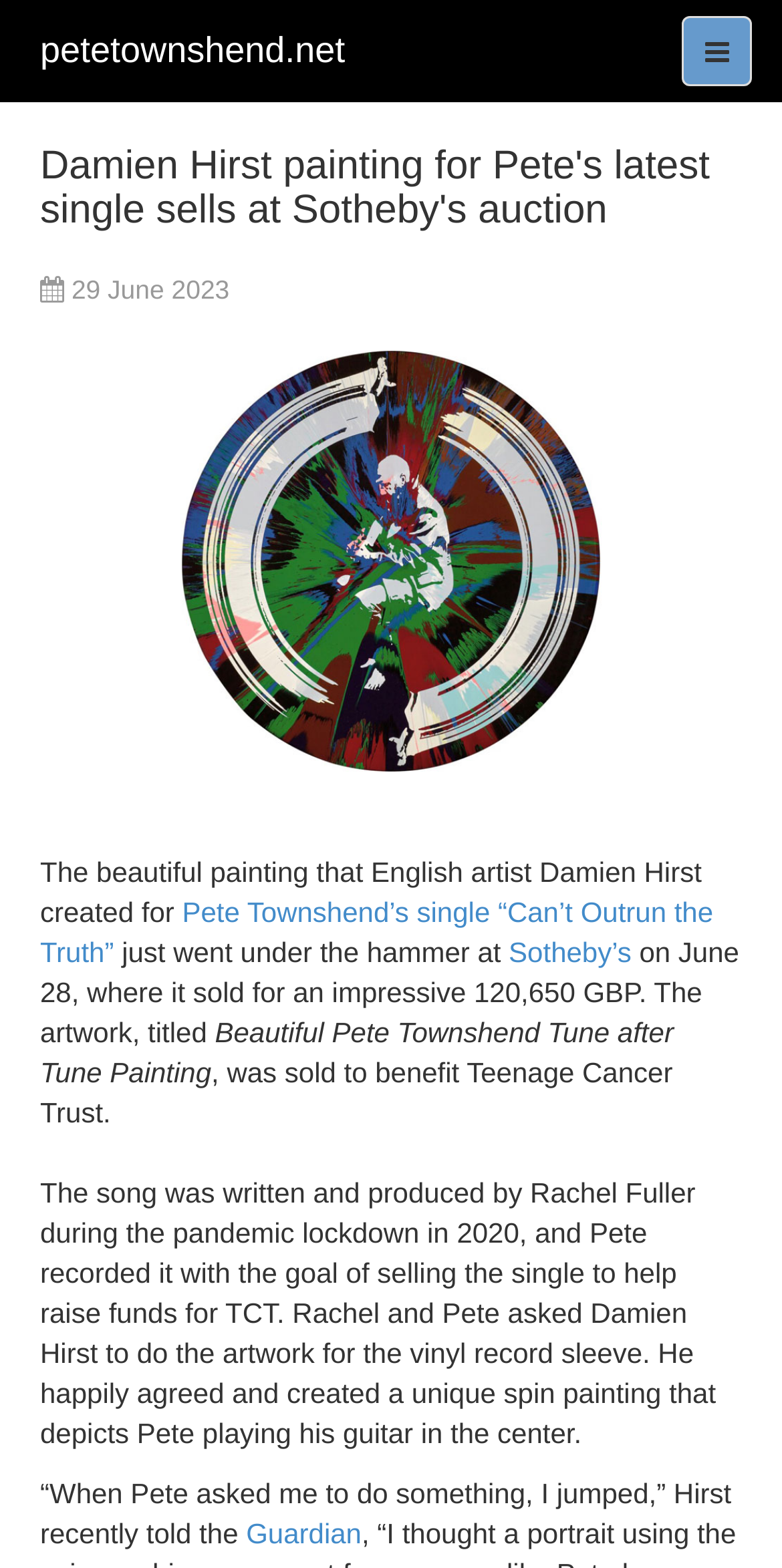Answer the question below in one word or phrase:
Who wrote and produced the song 'Can't Outrun the Truth'?

Rachel Fuller